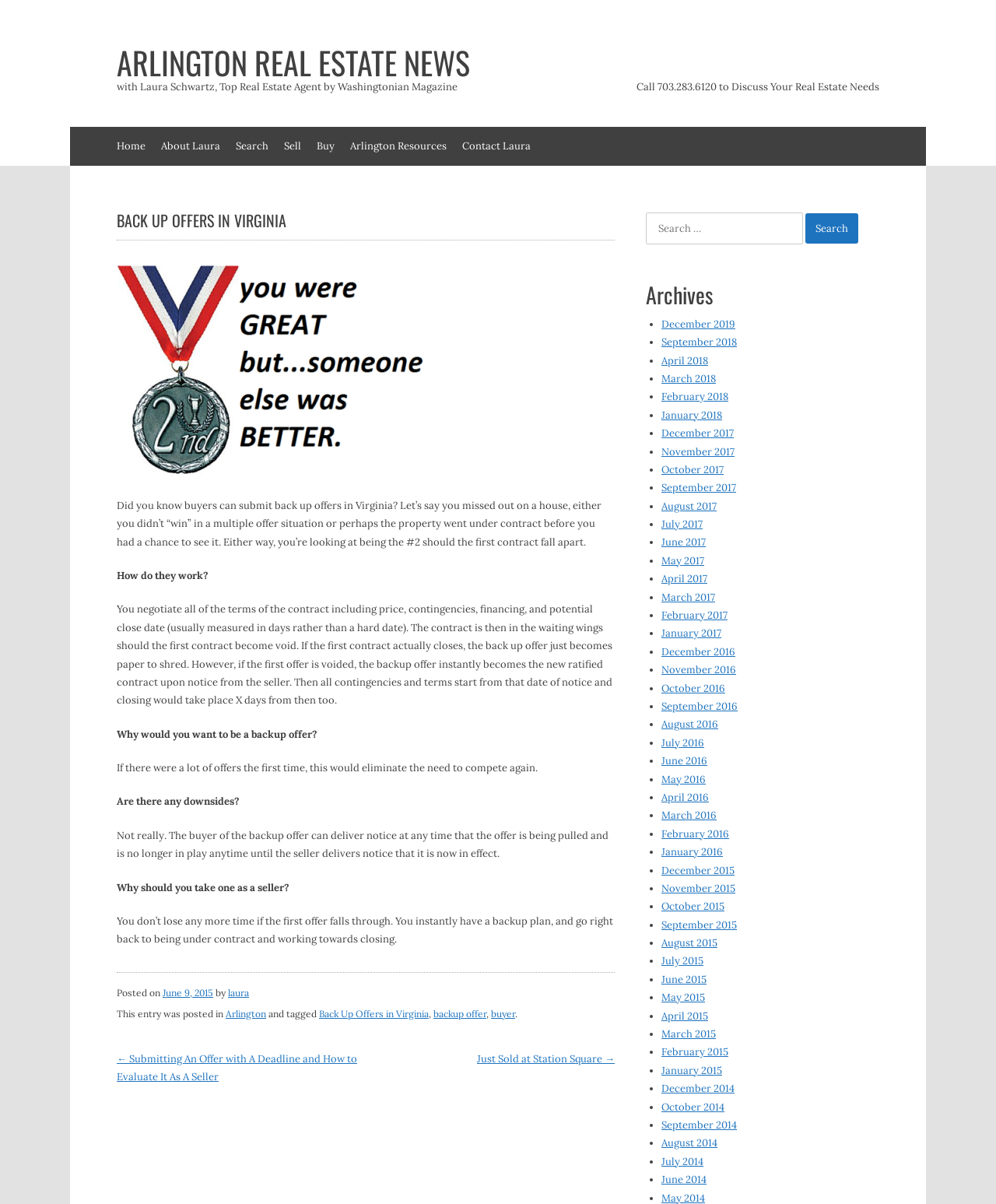Based on the element description: "February 2015", identify the UI element and provide its bounding box coordinates. Use four float numbers between 0 and 1, [left, top, right, bottom].

[0.664, 0.868, 0.731, 0.879]